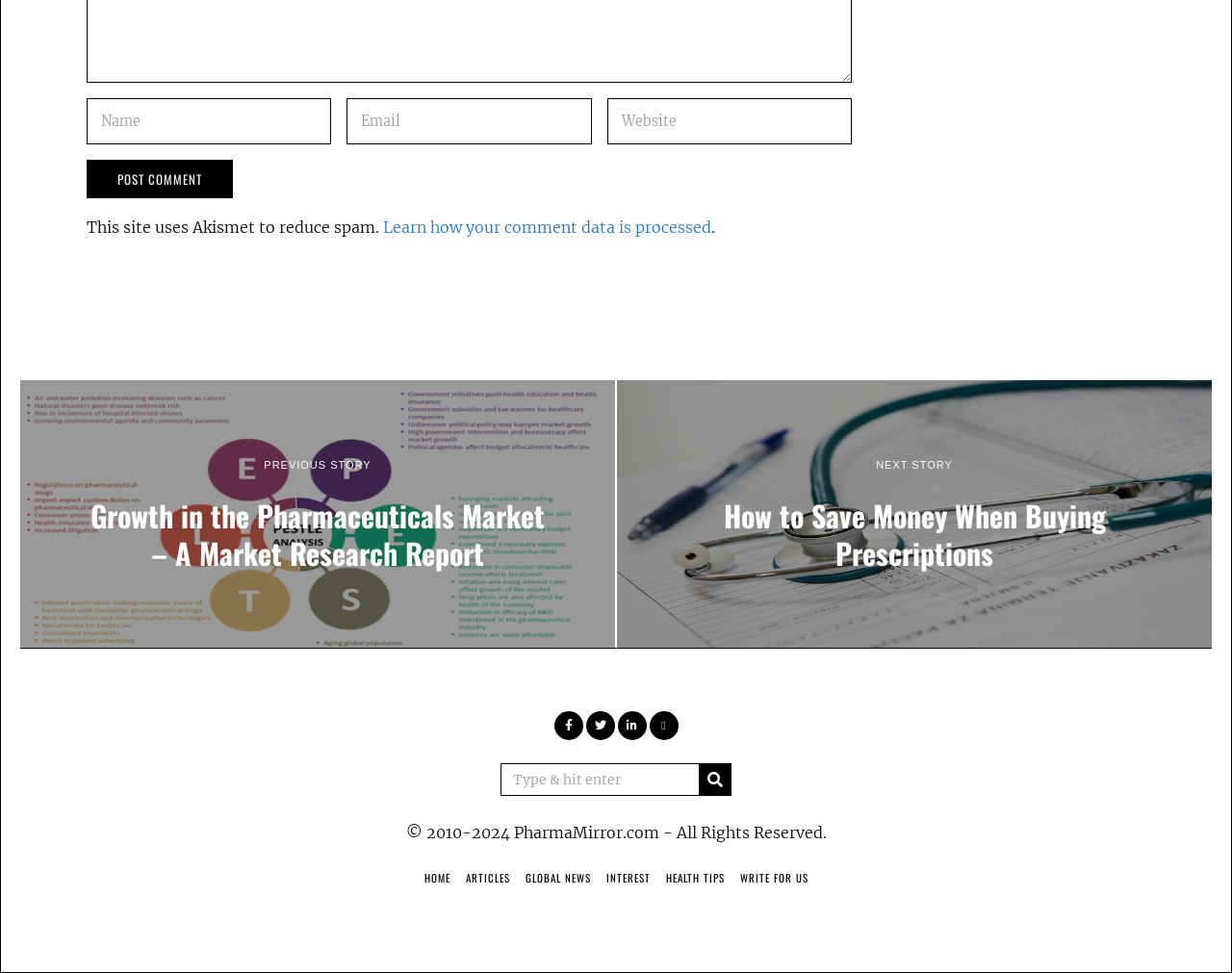Find and indicate the bounding box coordinates of the region you should select to follow the given instruction: "Read the 'Growth in the Pharmaceuticals Market' article".

[0.066, 0.51, 0.449, 0.587]